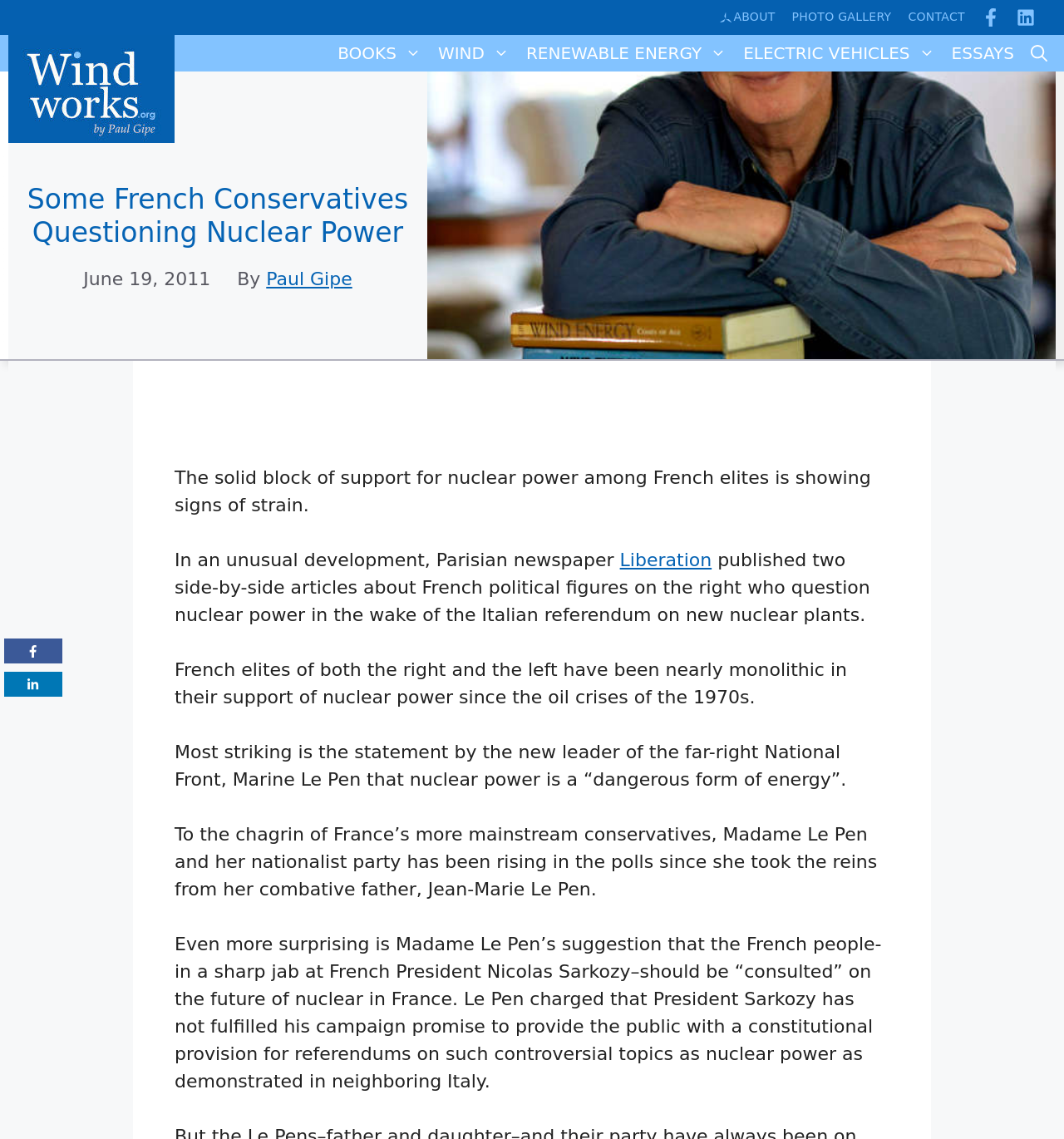What is the name of the leader of the far-right National Front mentioned in the article?
From the screenshot, provide a brief answer in one word or phrase.

Marine Le Pen